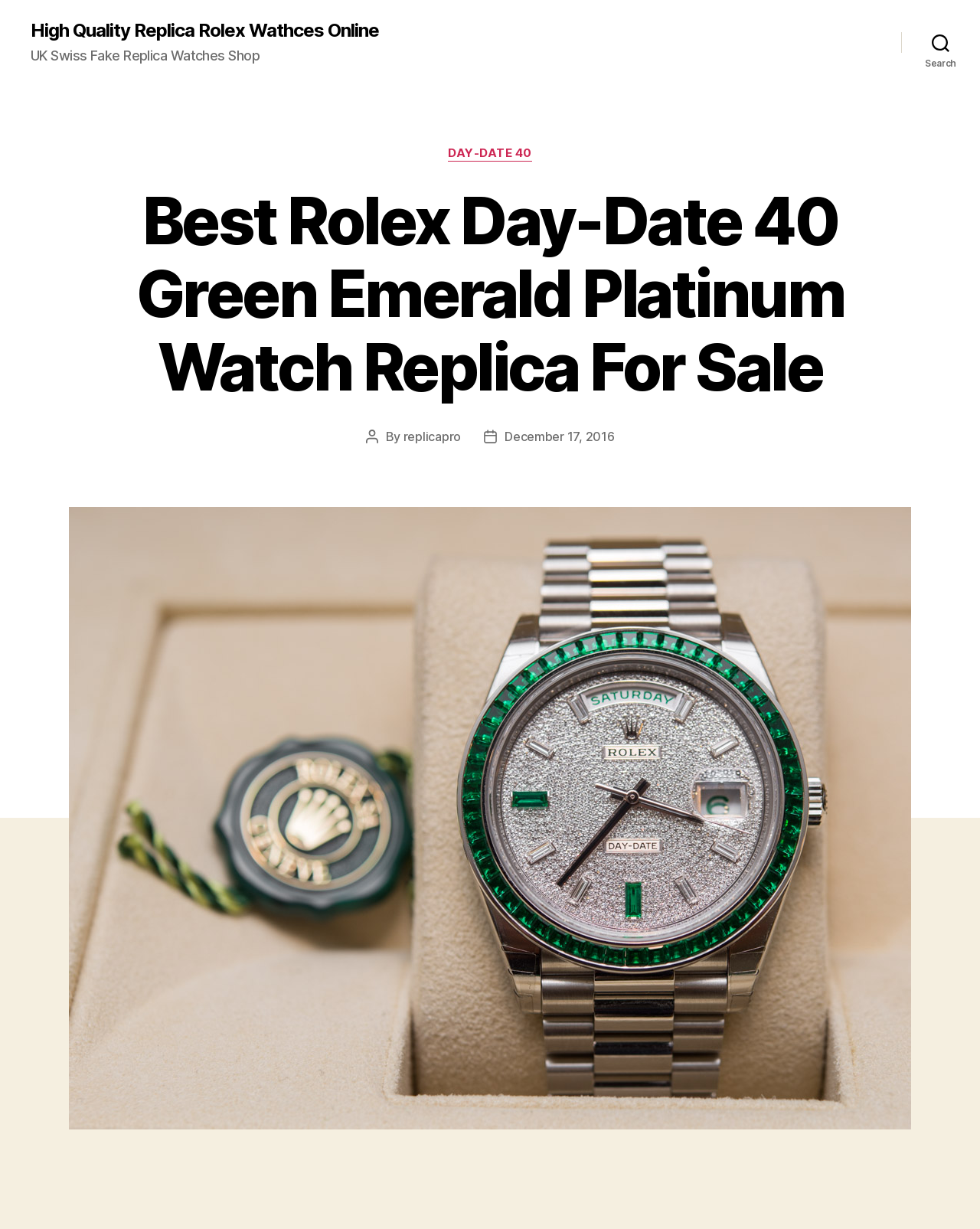What is the name of the watch?
Examine the webpage screenshot and provide an in-depth answer to the question.

I inferred this answer by looking at the image description 'Rolex Day-Date 40 Green Emerald' and the heading 'Best Rolex Day-Date 40 Green Emerald Platinum Watch Replica For Sale'.